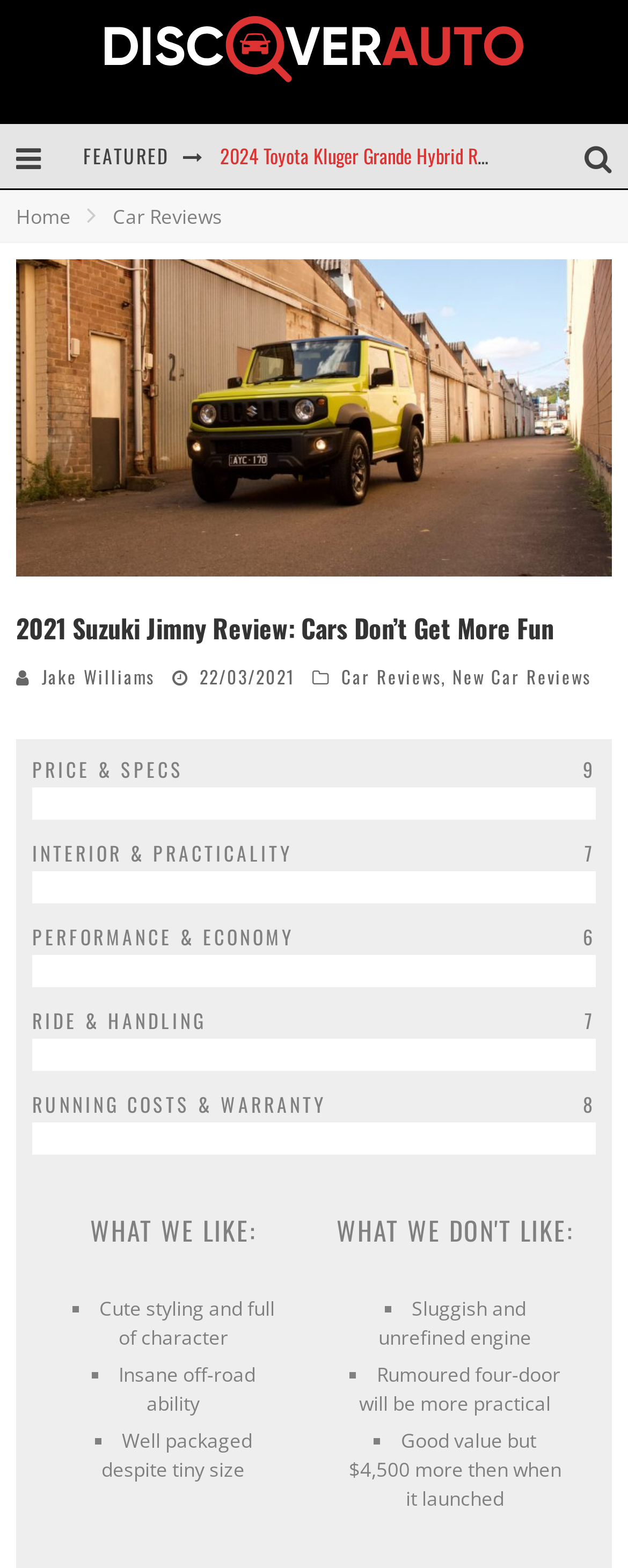Using the details in the image, give a detailed response to the question below:
What is one of the things the reviewer likes about the car?

One of the things the reviewer likes about the car can be found in the section of the webpage that lists the pros and cons of the car, where it says 'WHAT WE LIKE:' and lists 'Cute styling and full of character' as one of the points.